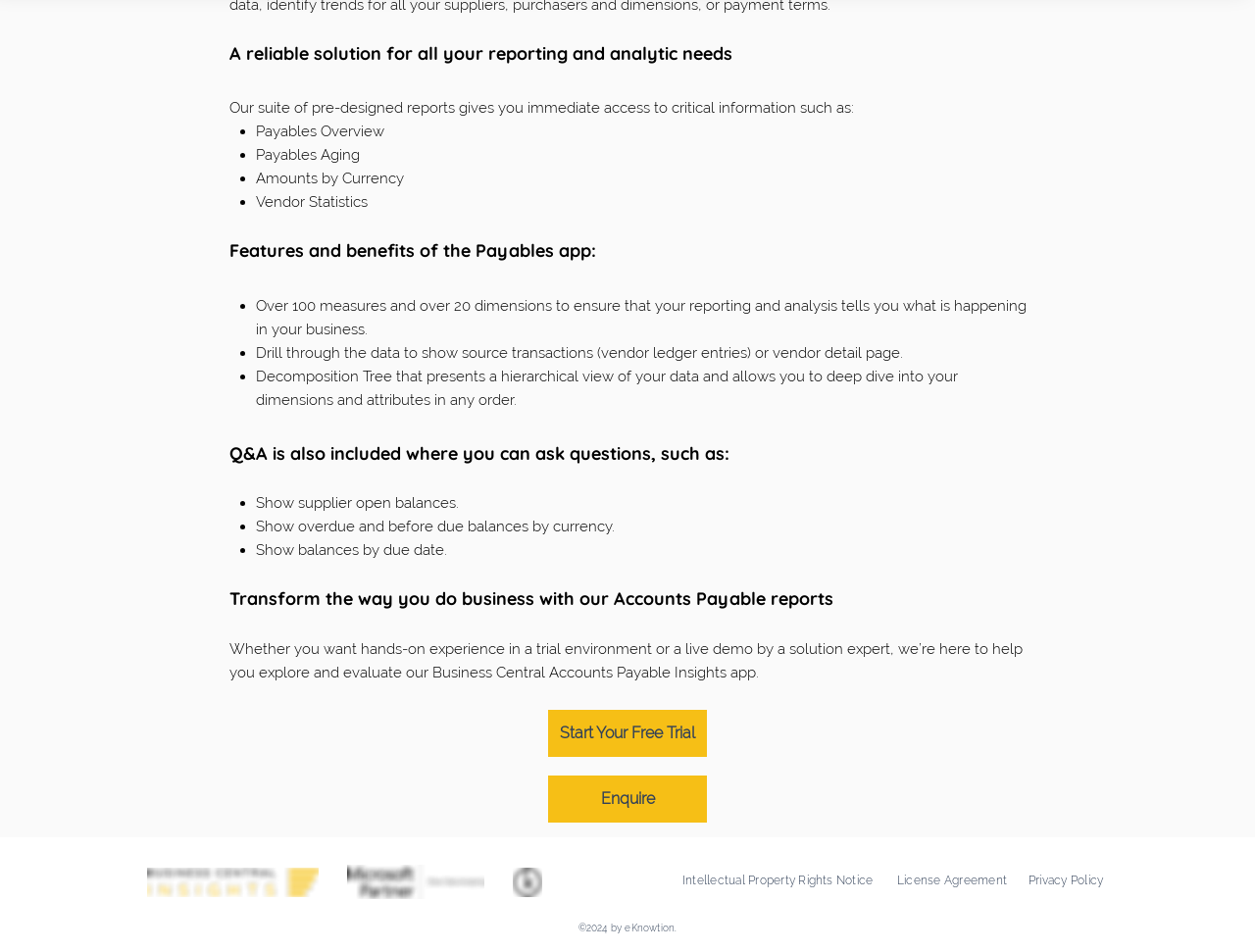Locate the bounding box coordinates of the area you need to click to fulfill this instruction: 'Visit the 'YouTube' social media page'. The coordinates must be in the form of four float numbers ranging from 0 to 1: [left, top, right, bottom].

[0.436, 0.912, 0.459, 0.943]